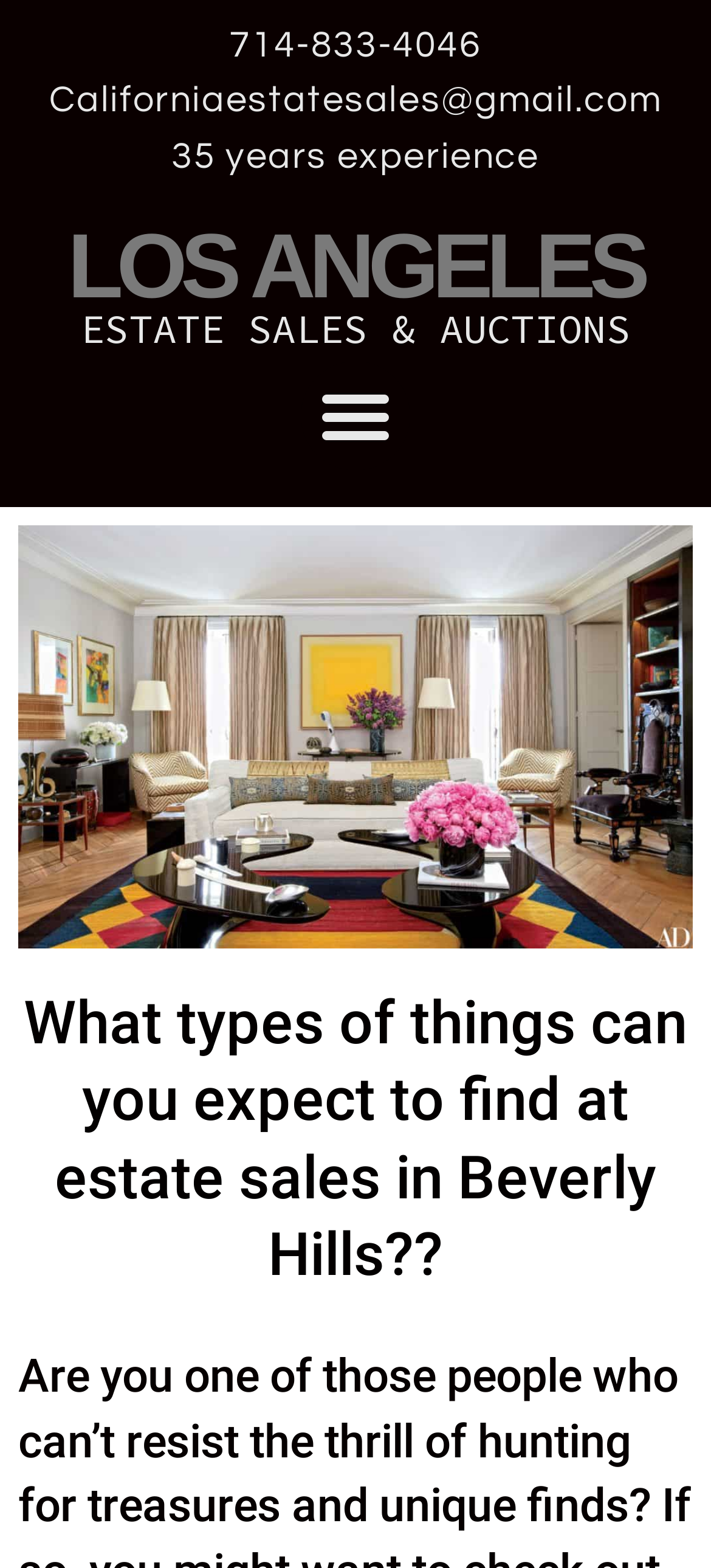Explain the features and main sections of the webpage comprehensively.

The webpage appears to be about estate sales and auctions in Beverly Hills, specifically highlighting the types of items that can be found at these sales. 

At the top of the page, there are two links, one displaying a phone number and the other an email address, positioned side by side, taking up most of the width of the page. Below these links, there is a text element stating "35 years experience", which is centered on the page.

Further down, there are two headings, "LOS ANGELES" and "ESTATE SALES & AUCTIONS", stacked on top of each other, spanning the full width of the page. To the right of these headings, there is a button labeled "Menu Toggle", which is not expanded.

Below the headings, there is a large image taking up most of the page's width, depicting an estate sale in Los Angeles, CA. Above the image, there is a heading that asks "What types of things can you expect to find at estate sales in Beverly Hills??" This heading is positioned at the top of the image, also spanning the full width of the page.

Overall, the webpage seems to be introducing the concept of estate sales in Beverly Hills, highlighting the experience of the company, and showcasing the types of items that can be found at these sales.